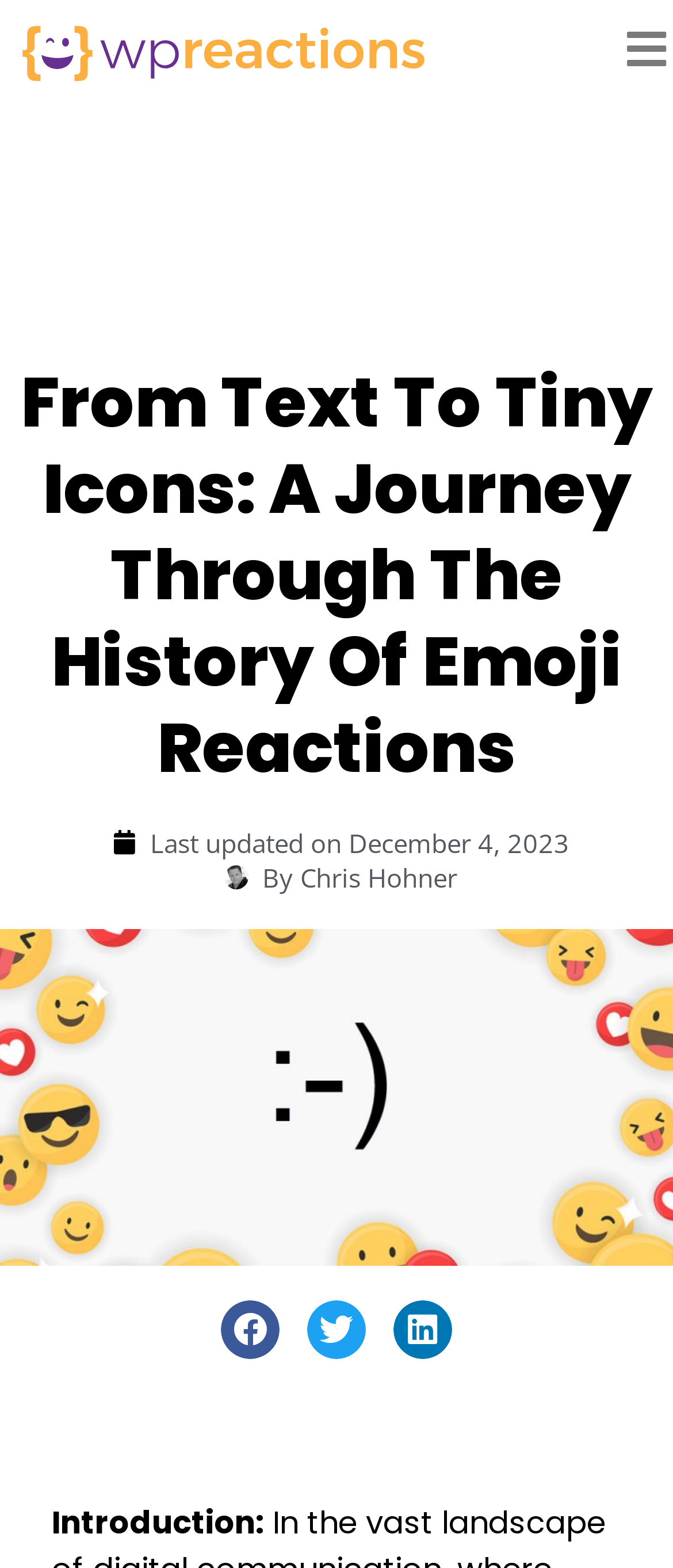Please locate the bounding box coordinates of the element that should be clicked to achieve the given instruction: "Copy RSS Feed URL".

None